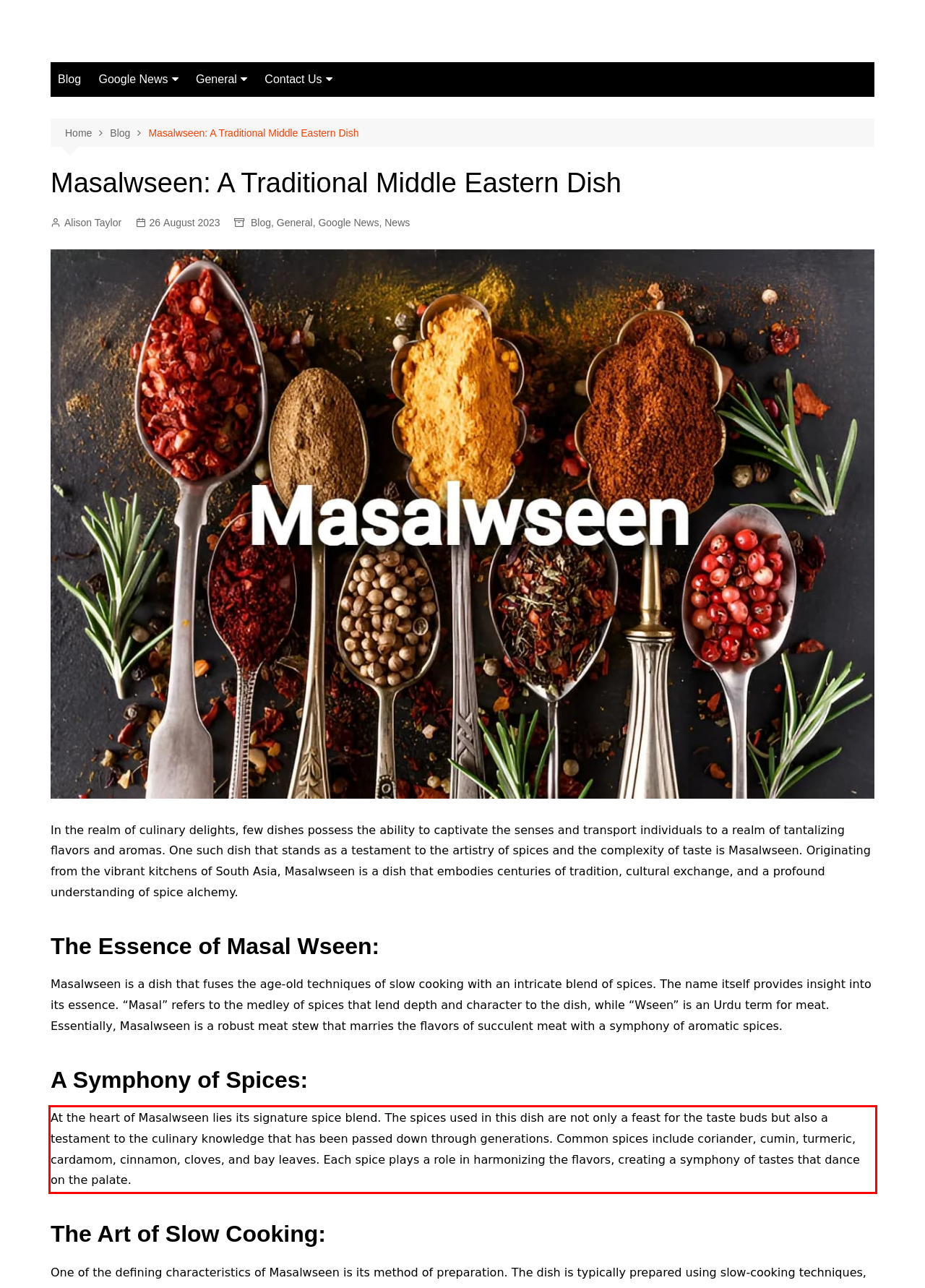Please recognize and transcribe the text located inside the red bounding box in the webpage image.

At the heart of Masalwseen lies its signature spice blend. The spices used in this dish are not only a feast for the taste buds but also a testament to the culinary knowledge that has been passed down through generations. Common spices include coriander, cumin, turmeric, cardamom, cinnamon, cloves, and bay leaves. Each spice plays a role in harmonizing the flavors, creating a symphony of tastes that dance on the palate.